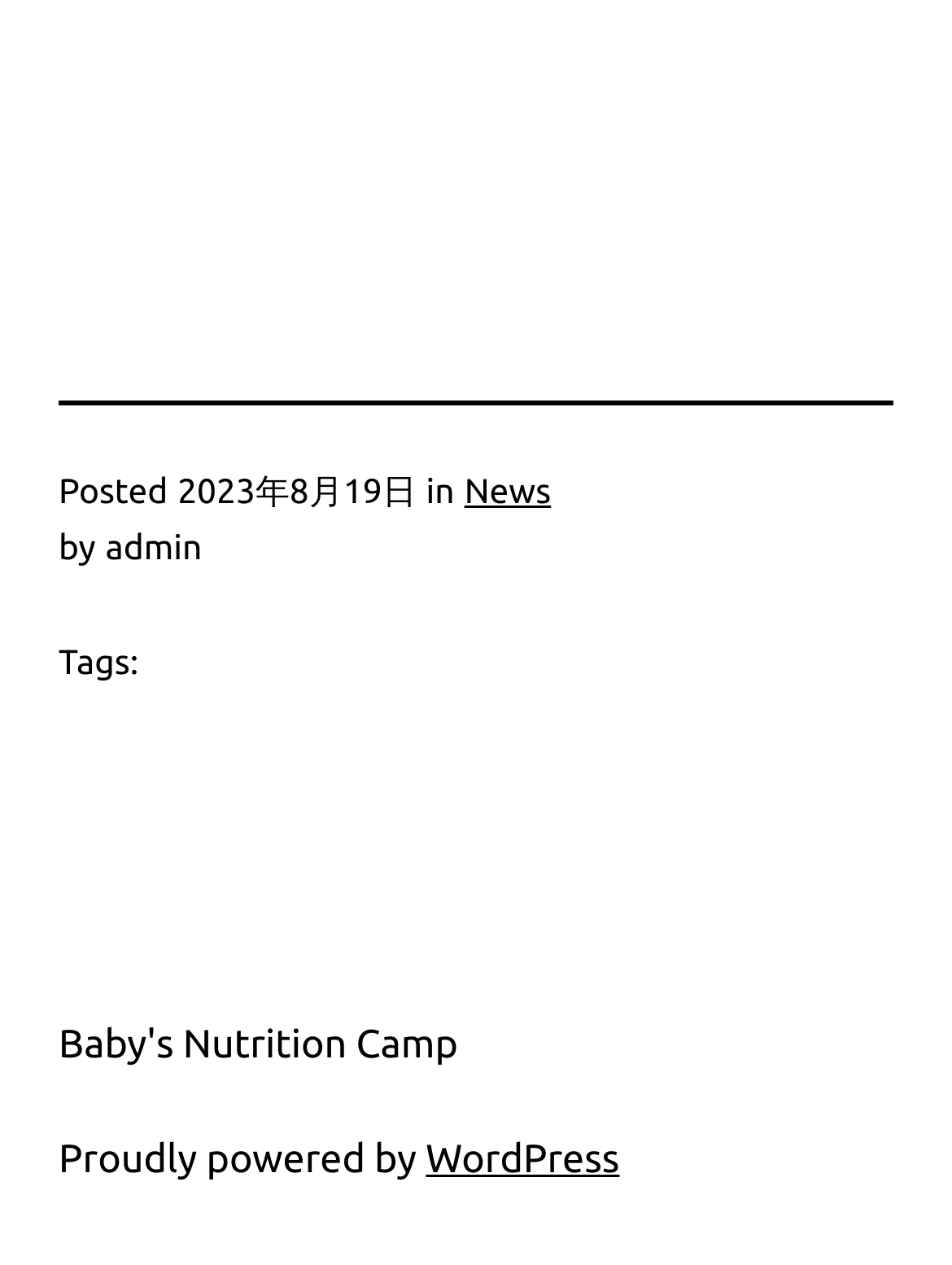What is the date of the posted article?
Please respond to the question thoroughly and include all relevant details.

I found the date of the posted article by looking at the text 'Posted' followed by a time element, which contains the static text '2023年8月19日'.